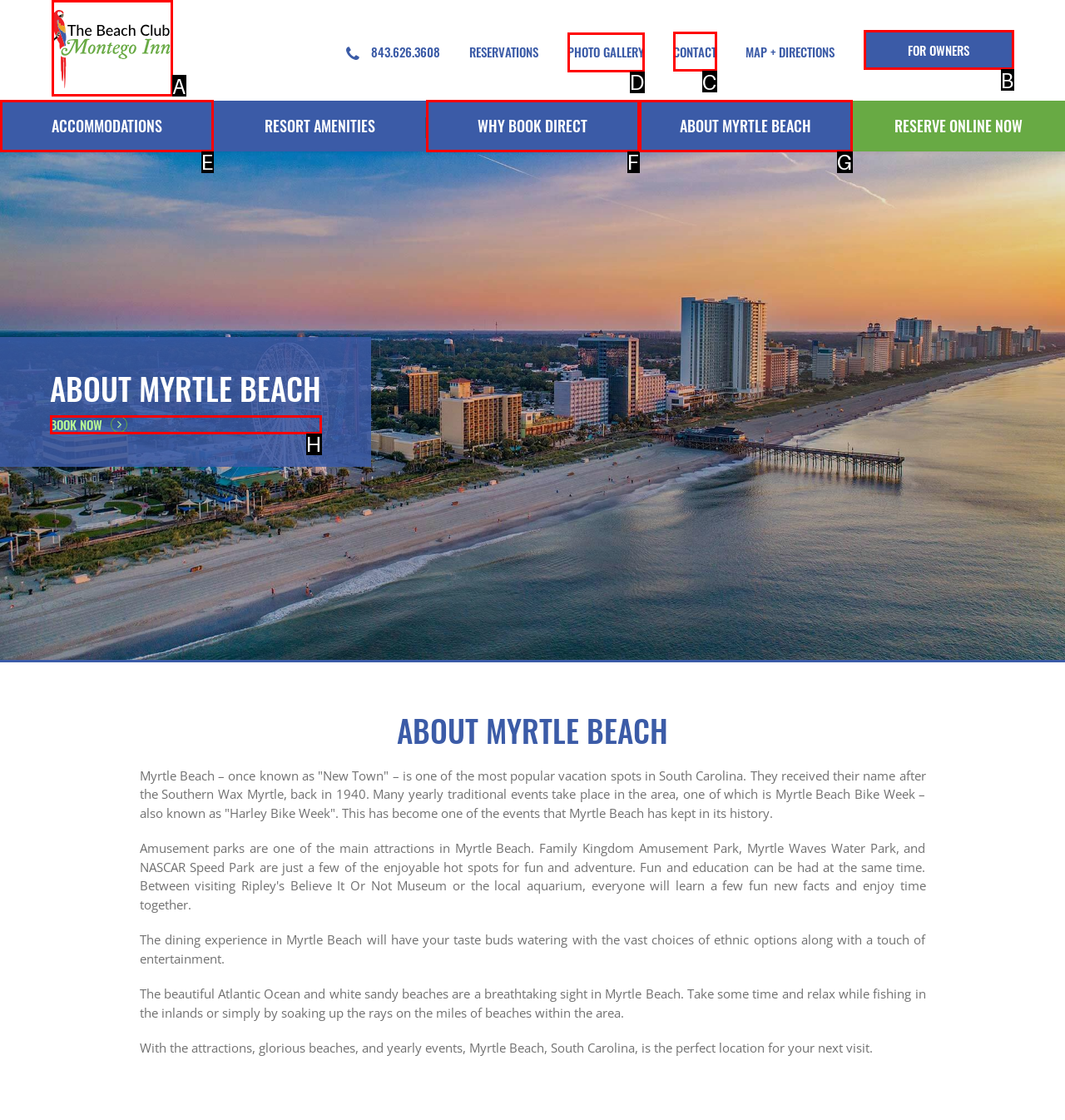For the instruction: View PHOTO GALLERY, which HTML element should be clicked?
Respond with the letter of the appropriate option from the choices given.

D